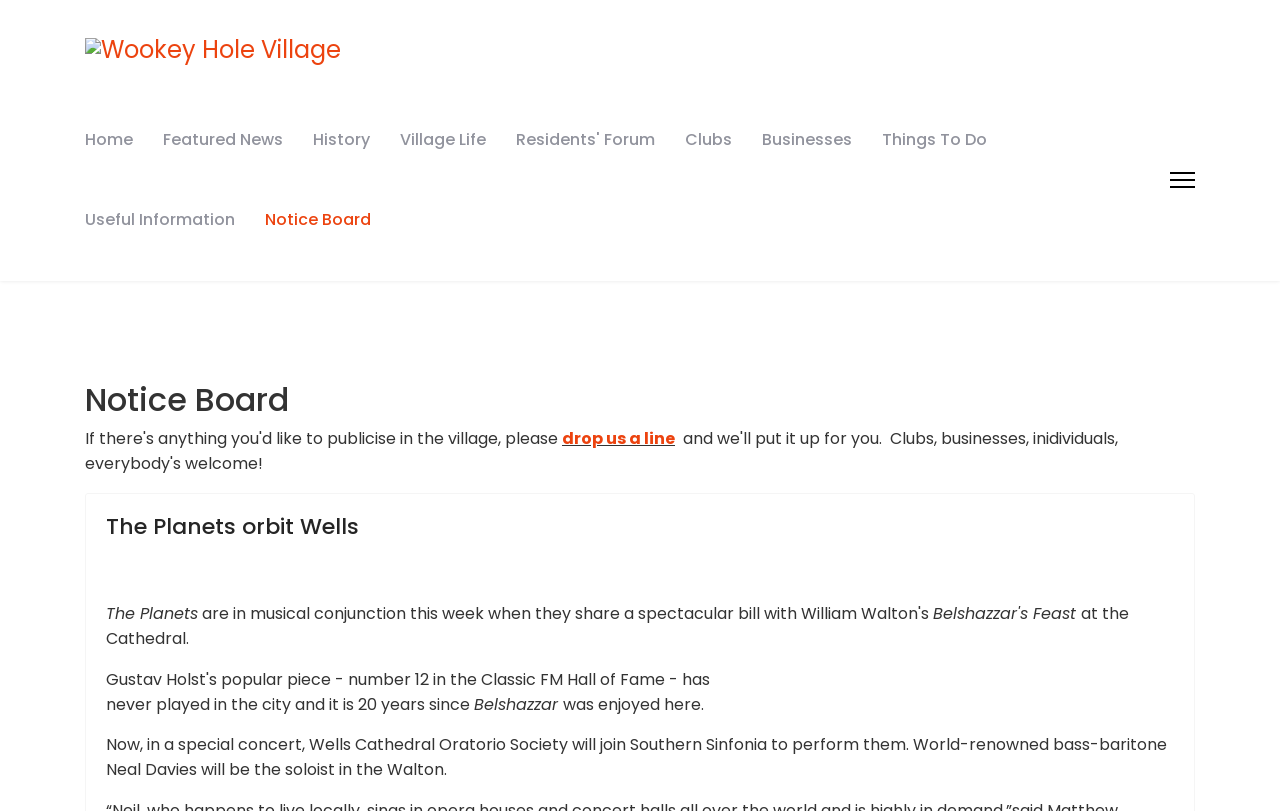Please specify the bounding box coordinates of the clickable region necessary for completing the following instruction: "visit Wookey Hole Village". The coordinates must consist of four float numbers between 0 and 1, i.e., [left, top, right, bottom].

[0.066, 0.046, 0.266, 0.102]